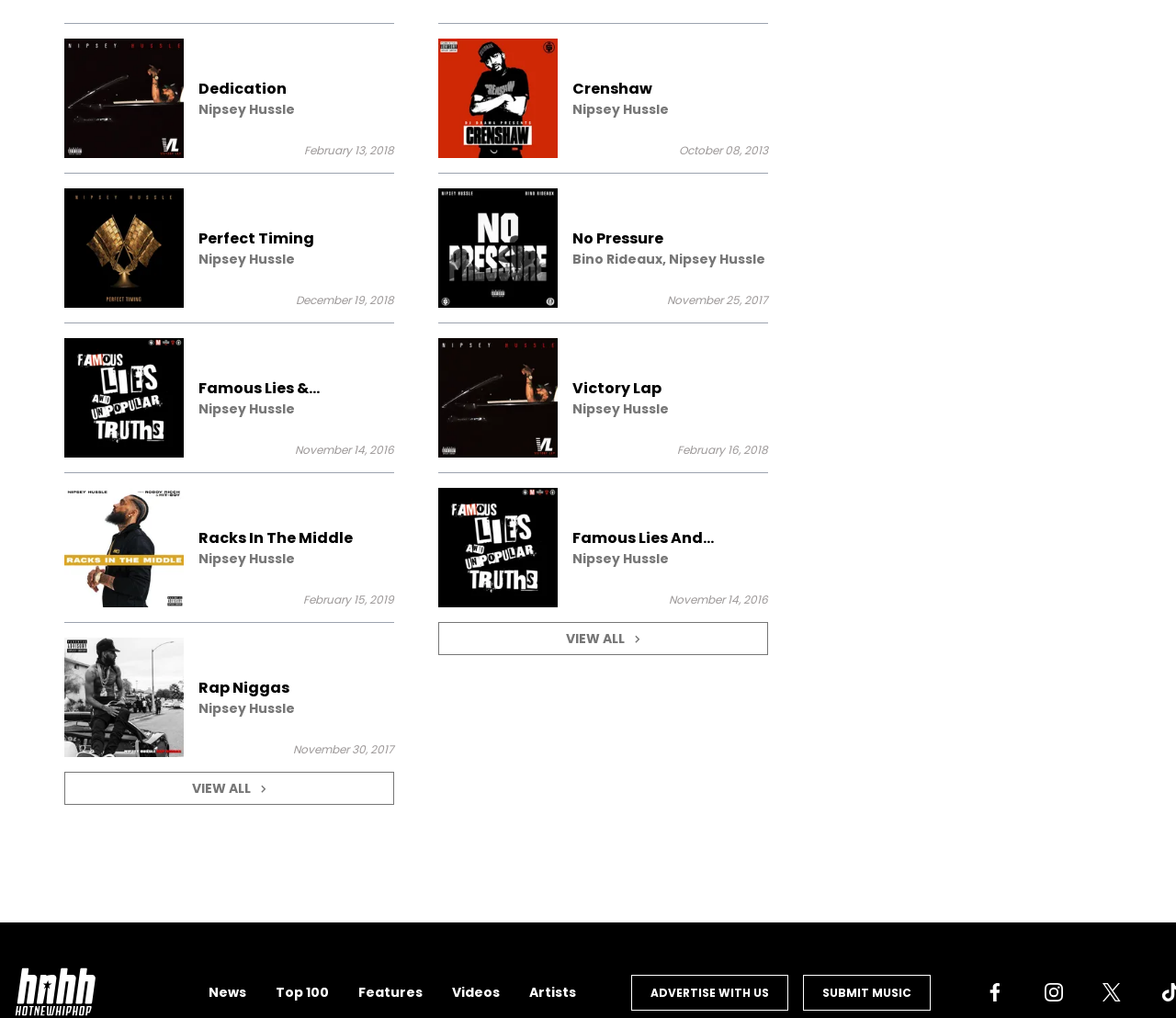Locate the bounding box coordinates of the element I should click to achieve the following instruction: "View Nipsey Hussle's discography".

[0.055, 0.037, 0.335, 0.155]